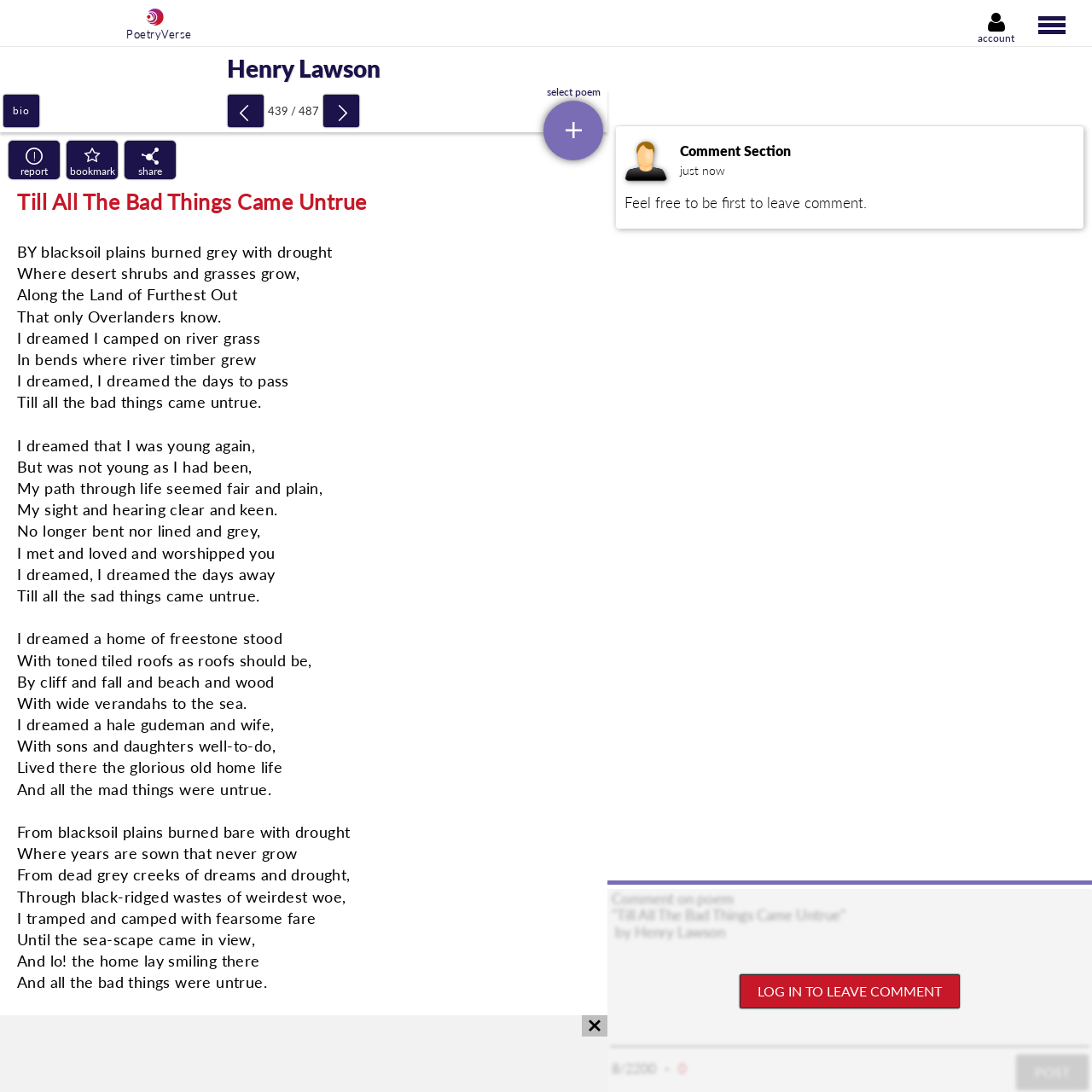Please indicate the bounding box coordinates of the element's region to be clicked to achieve the instruction: "Post a comment". Provide the coordinates as four float numbers between 0 and 1, i.e., [left, top, right, bottom].

[0.931, 0.966, 0.996, 0.998]